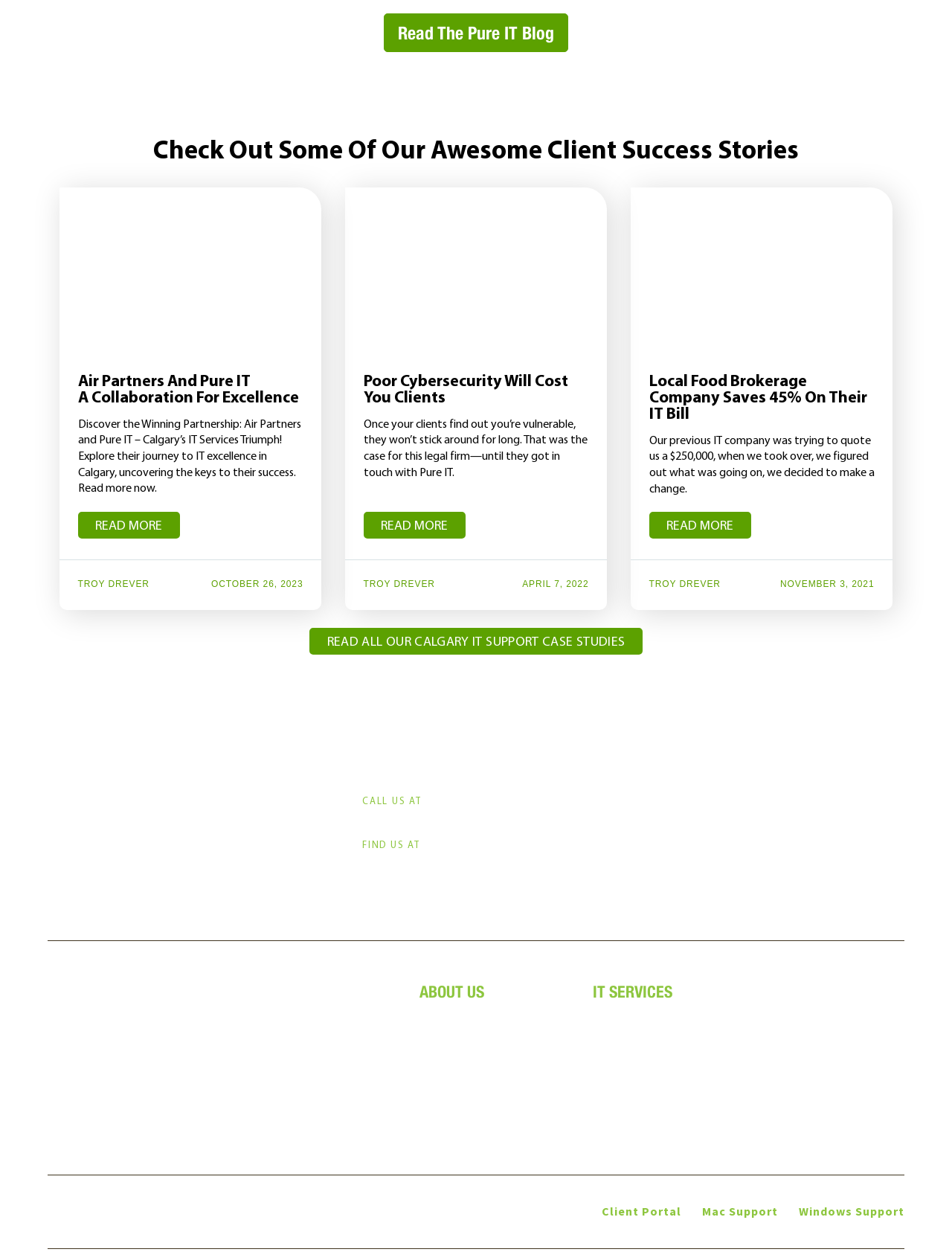How many years of experience does Pure IT have?
Refer to the screenshot and deliver a thorough answer to the question presented.

I found the information about Pure IT's experience by reading the text that says 'With more than 20 years of experience in offering cutting-edge IT services for the Calgary area...'.